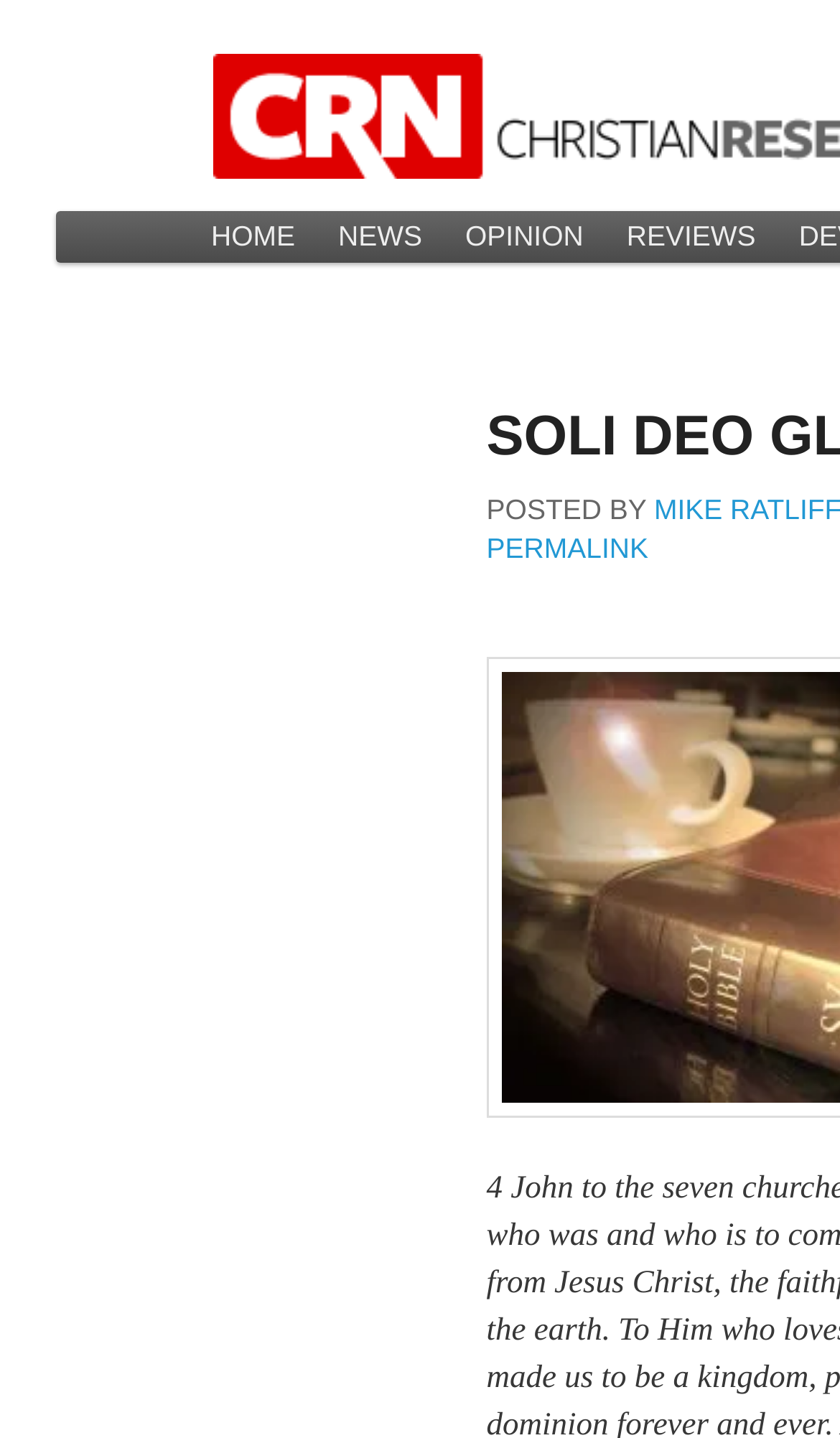Detail the various sections and features of the webpage.

The webpage is titled "Soli Deo Gloria | Christian Research Network" and has a main menu section at the top left corner. Below the main menu, there are two skip links, "Skip to primary content" and "Skip to secondary content", positioned side by side. 

To the right of the skip links, there is a navigation menu with four links: "HOME", "NEWS", "OPINION", and "REVIEWS", arranged horizontally. The "REVIEWS" link is located at the far right.

Below the navigation menu, there is a section with a "POSTED BY" label, situated near the top center of the page. Next to the label, there is a "PERMALINK" link.